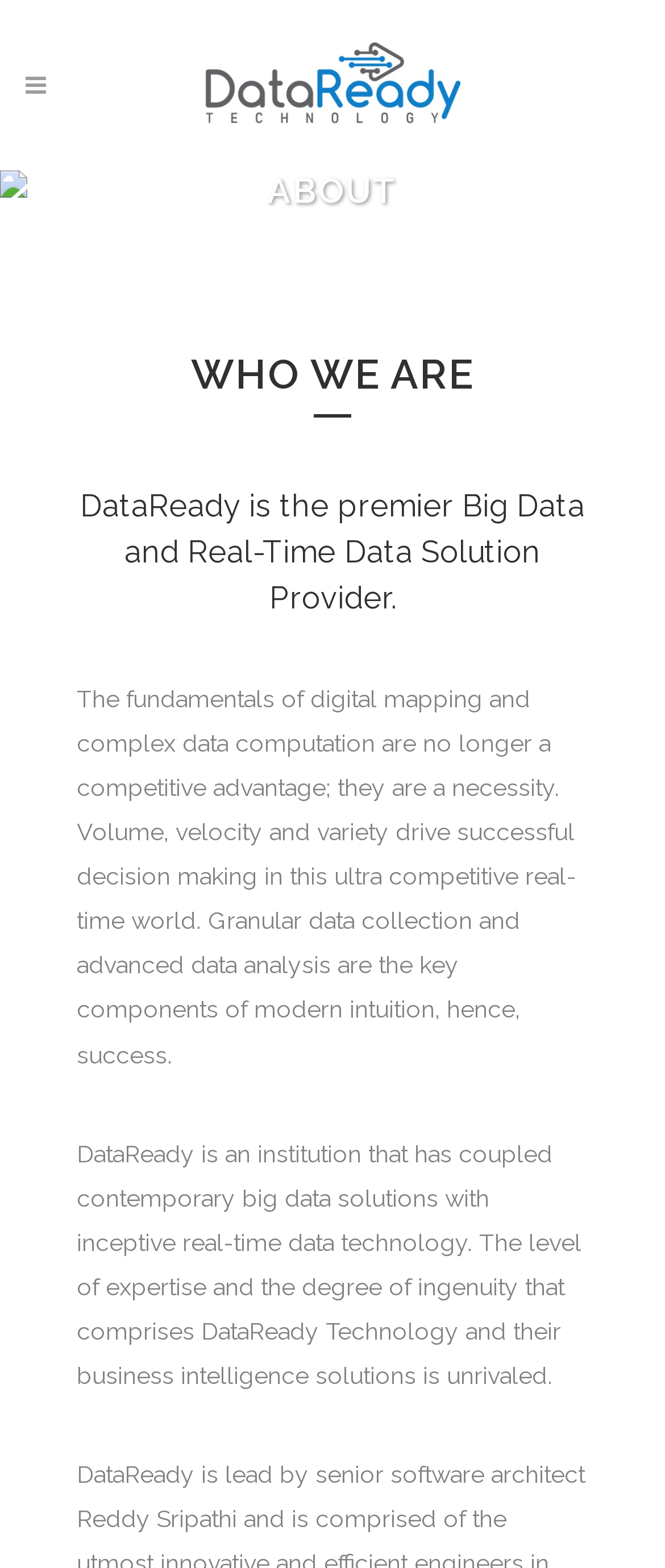What is the focus of the company?
Please answer the question with a single word or phrase, referencing the image.

Big Data and Real-Time Data